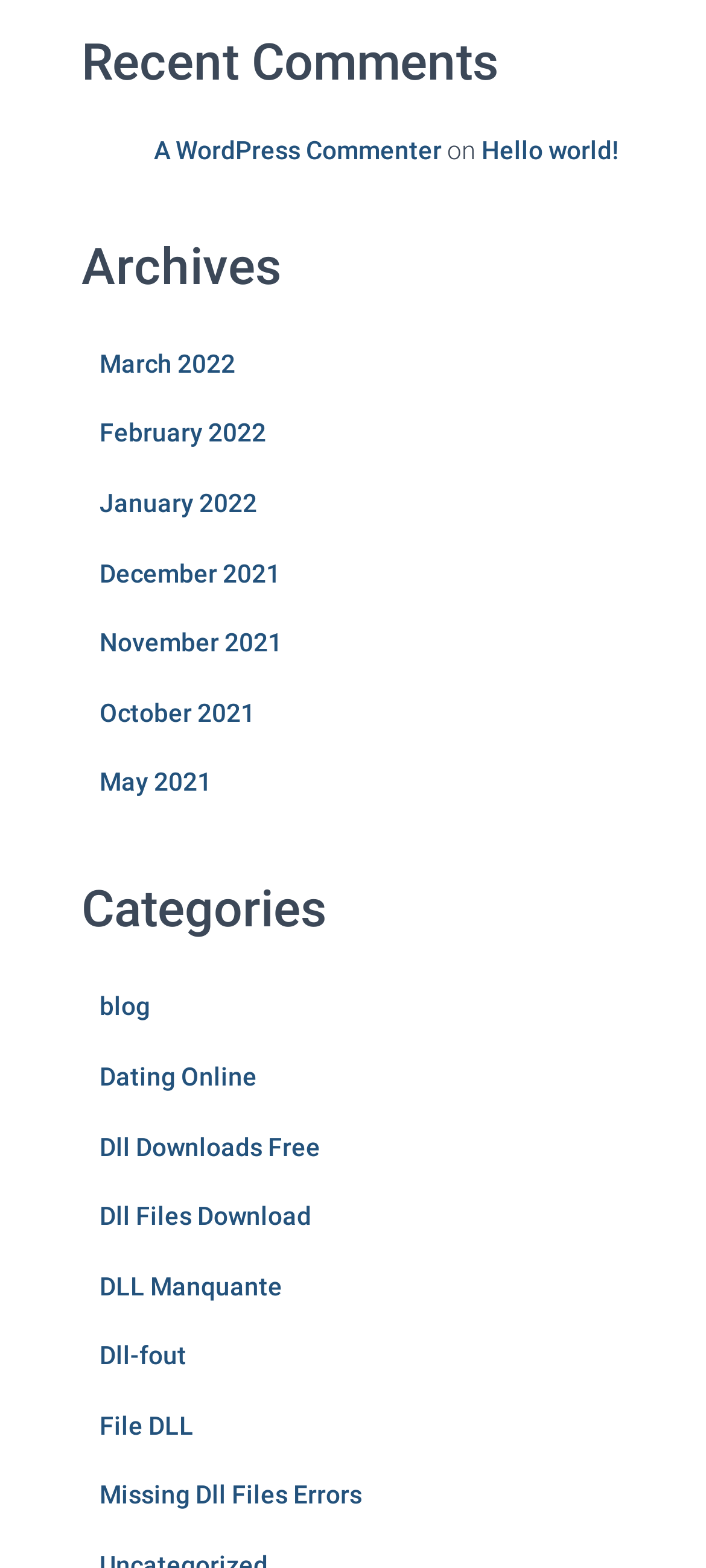Kindly determine the bounding box coordinates for the area that needs to be clicked to execute this instruction: "browse the 'blog' category".

[0.141, 0.633, 0.213, 0.651]